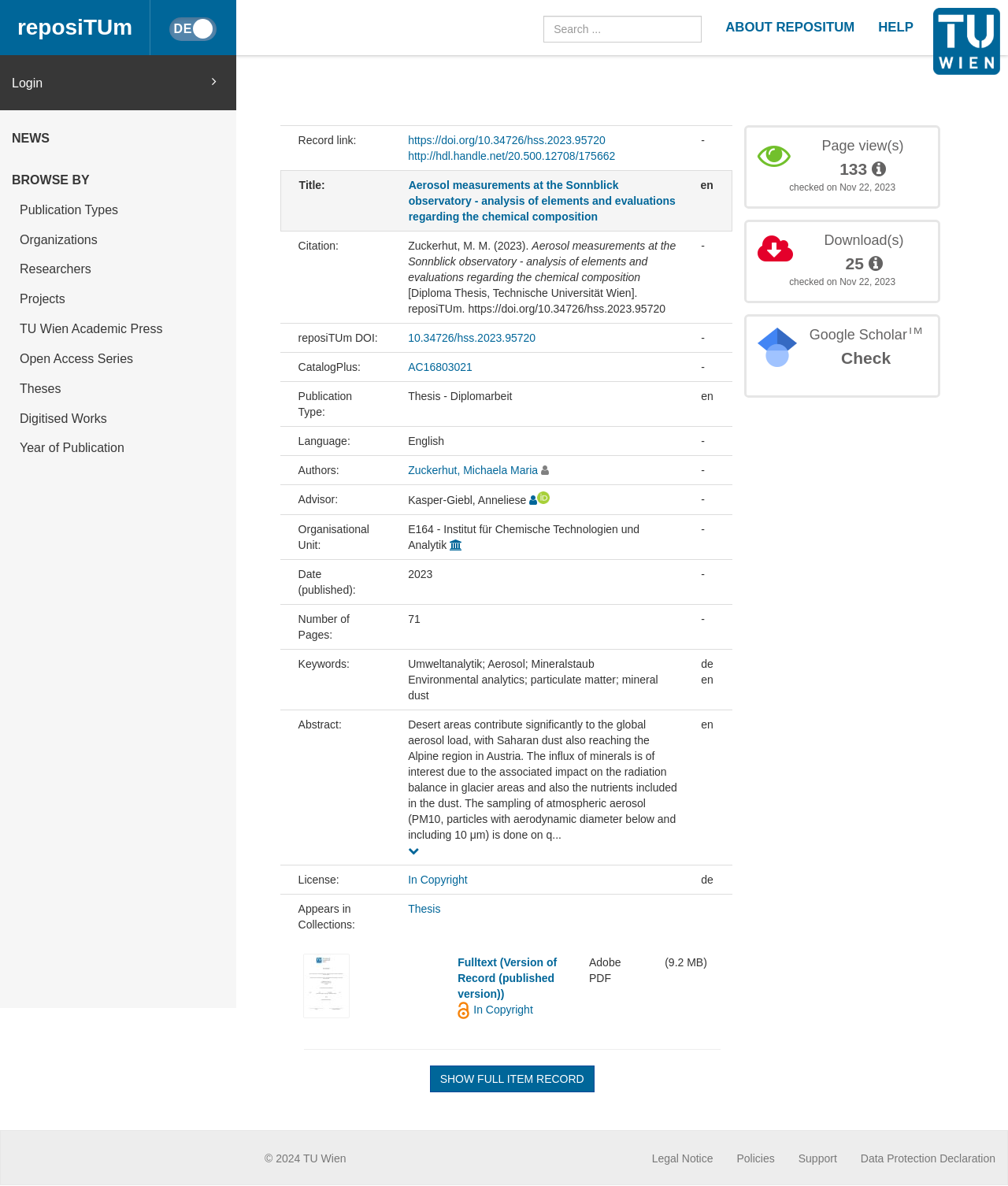Please analyze the image and provide a thorough answer to the question:
What is the type of the publication?

I found the type of the publication by looking at the text 'Publication Type: Thesis - Diplomarbeit' which is located in the section with the publication details.